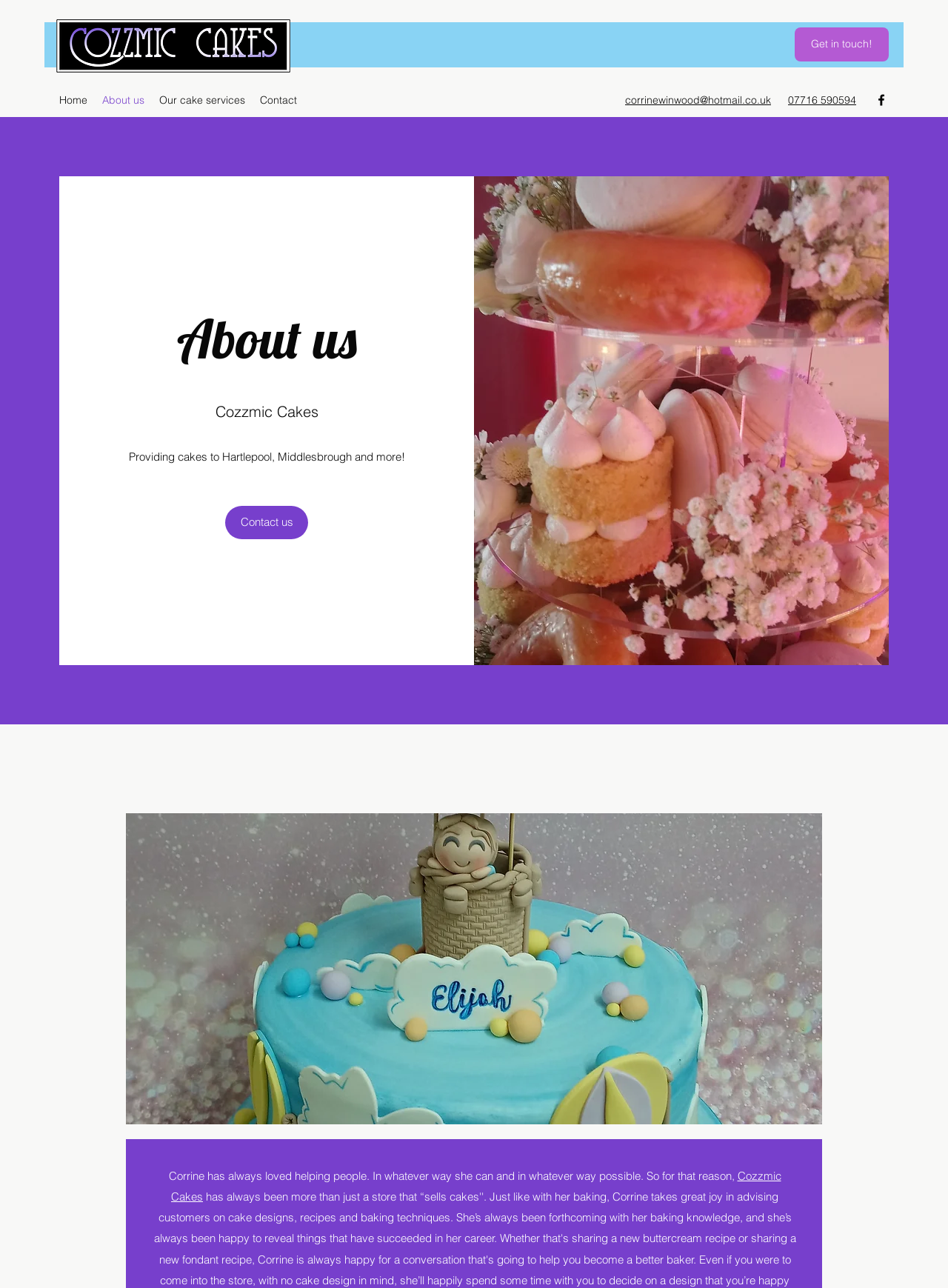Summarize the webpage in an elaborate manner.

The webpage is about Cozzmic Cakes, a wedding cake service provider. At the top left, there is a logo of Cozzmic Cakes. Below the logo, there is a navigation menu with links to 'Home', 'About us', 'Our cake services', and 'Contact'. 

On the top right, there are links to 'Get in touch!' and an email address, as well as a phone number. Next to these links, there is a social media link to Facebook, represented by an image of the Facebook logo. 

The main content of the webpage is divided into two sections. On the left, there is a heading 'About us' followed by a brief description of the service, stating that they provide cakes to Hartlepool, Middlesbrough, and more. Below this description, there is a link to 'Contact us'. 

On the right, there are two images. The top image is a large photo that takes up most of the right side of the page, showcasing a wedding cake. The bottom image is smaller and appears to be a photo of a person, possibly the cake designer or owner of Cozzmic Cakes. Above this image, there is a link to 'Cozzmic Cakes'.